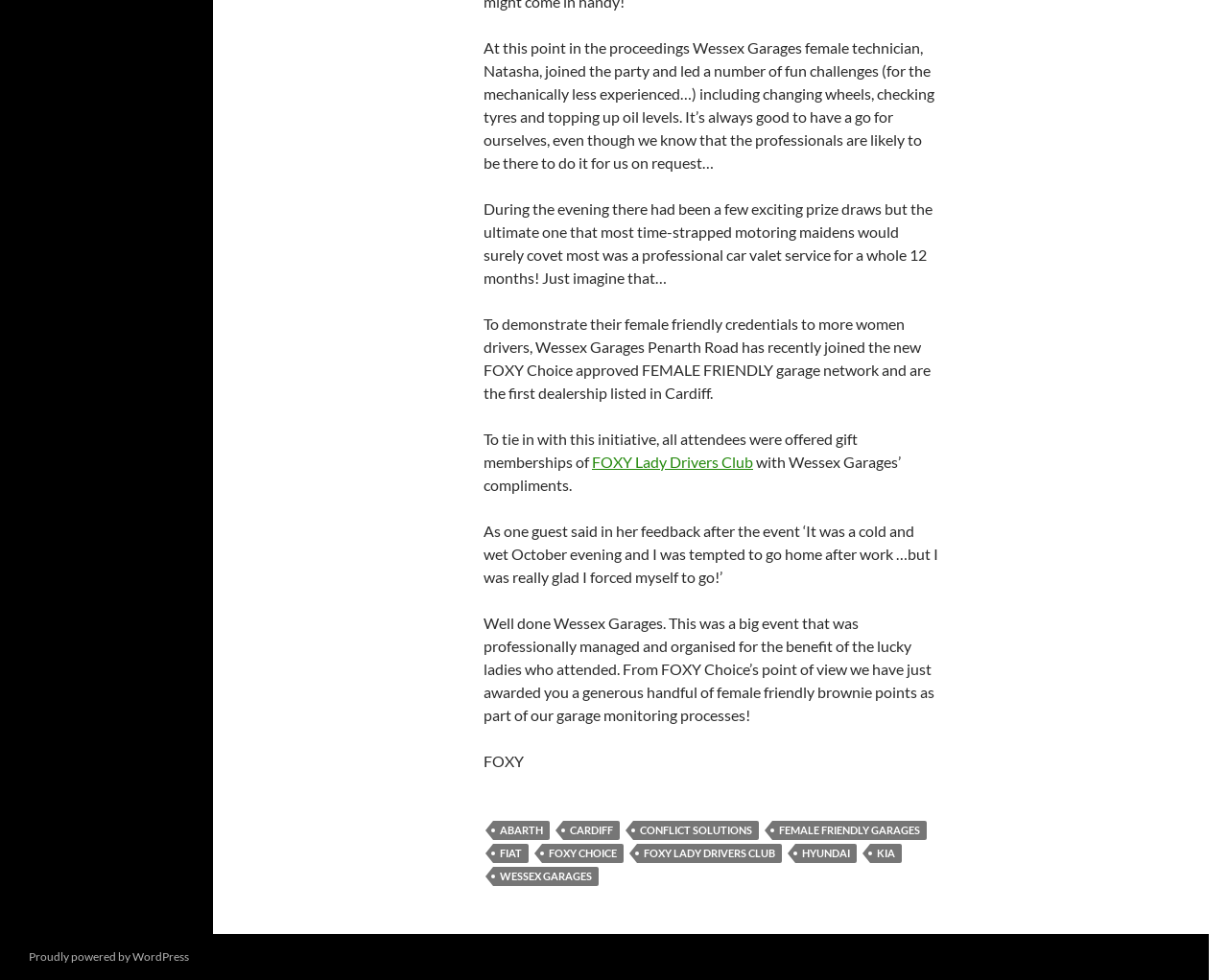Please locate the bounding box coordinates of the element that needs to be clicked to achieve the following instruction: "Visit FEMALE FRIENDLY GARAGES". The coordinates should be four float numbers between 0 and 1, i.e., [left, top, right, bottom].

[0.629, 0.838, 0.755, 0.857]